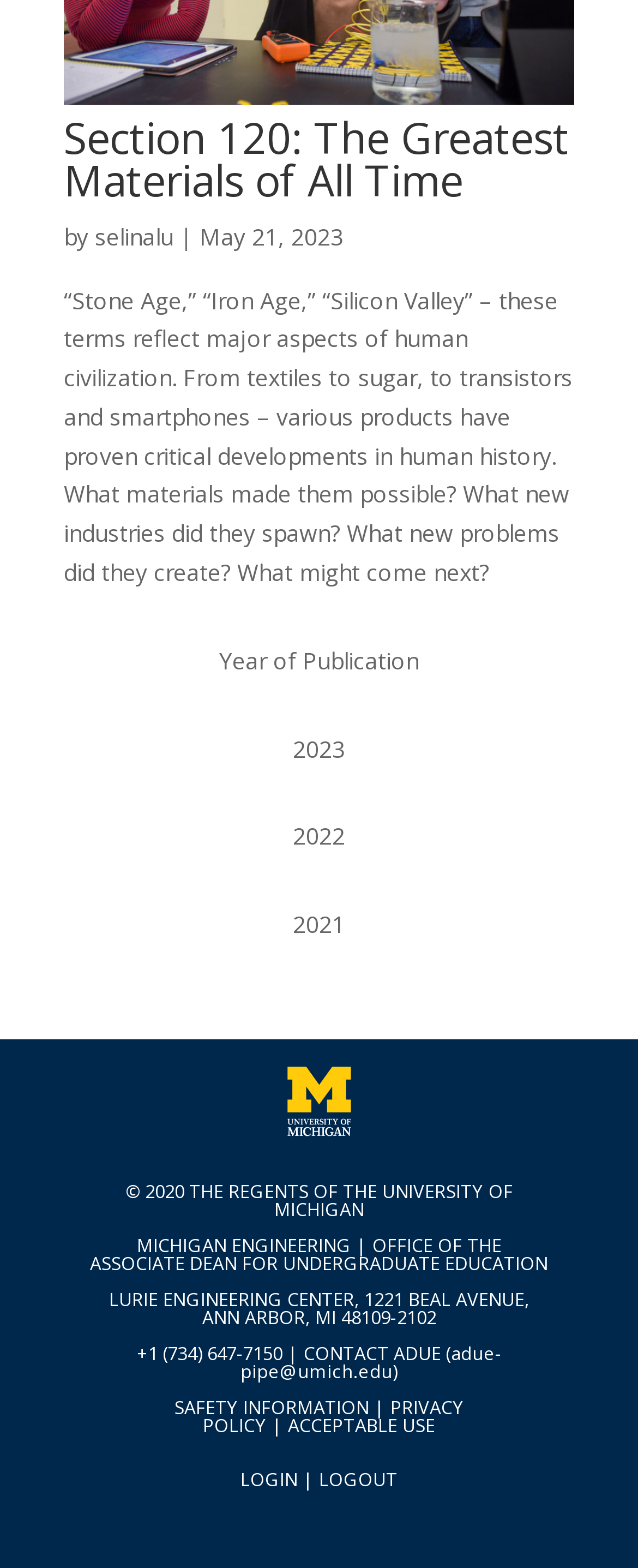Please find and report the bounding box coordinates of the element to click in order to perform the following action: "View the article by selinalu". The coordinates should be expressed as four float numbers between 0 and 1, in the format [left, top, right, bottom].

[0.149, 0.141, 0.272, 0.16]